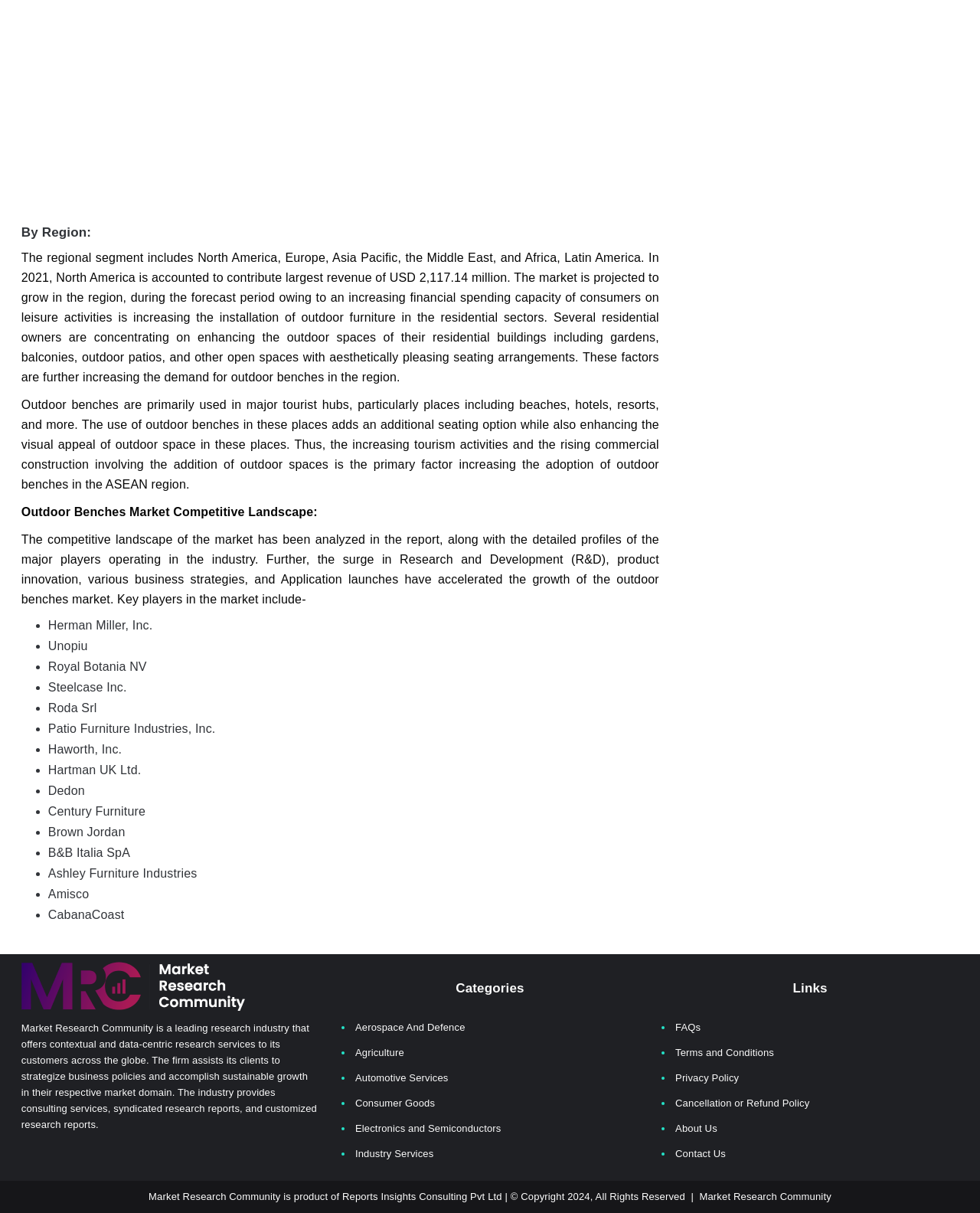Find the bounding box coordinates of the clickable region needed to perform the following instruction: "Learn about 'Outdoor Benches Market Competitive Landscape'". The coordinates should be provided as four float numbers between 0 and 1, i.e., [left, top, right, bottom].

[0.022, 0.417, 0.324, 0.427]